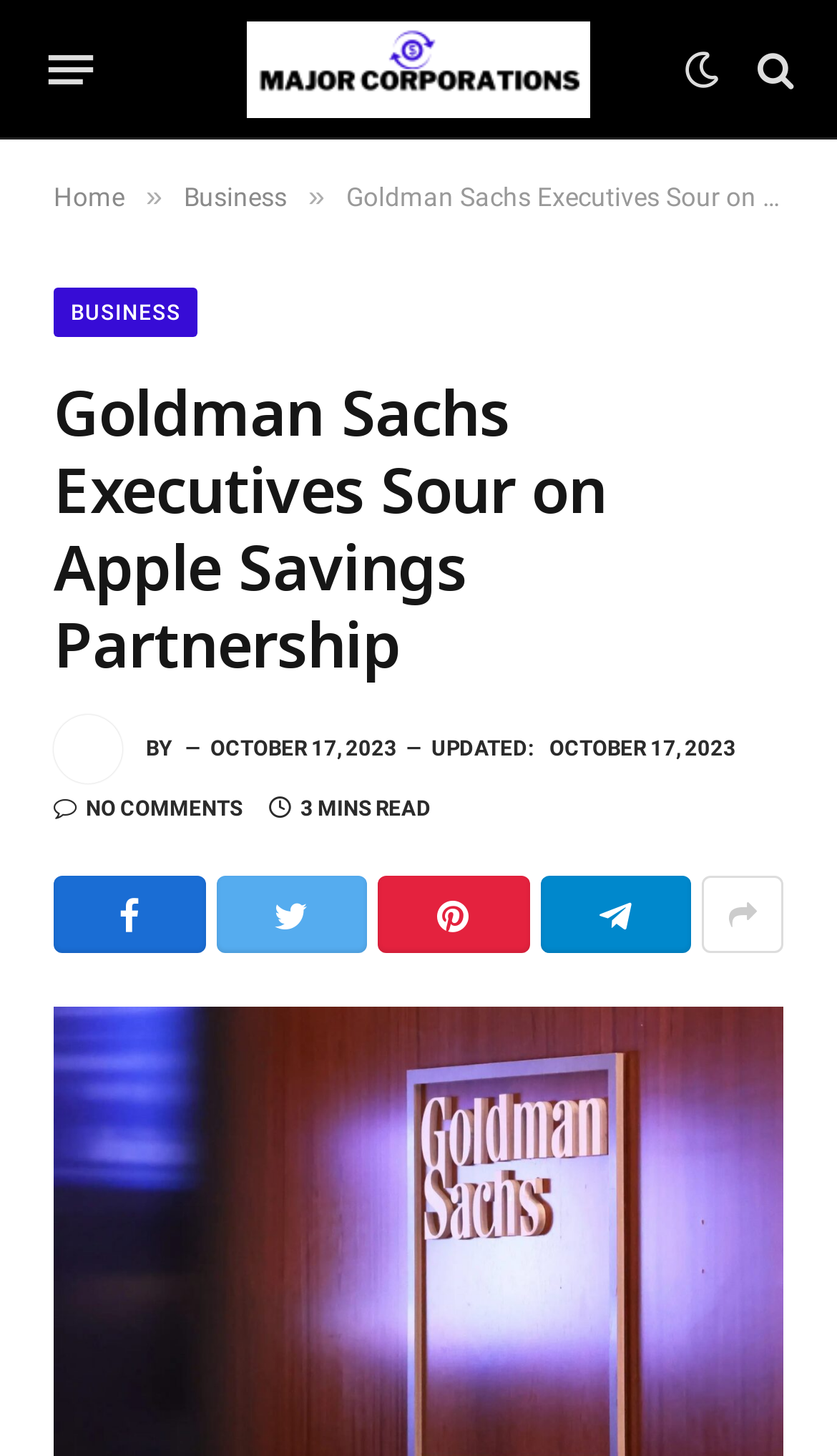Determine the coordinates of the bounding box that should be clicked to complete the instruction: "Share the article on social media". The coordinates should be represented by four float numbers between 0 and 1: [left, top, right, bottom].

[0.064, 0.602, 0.245, 0.655]